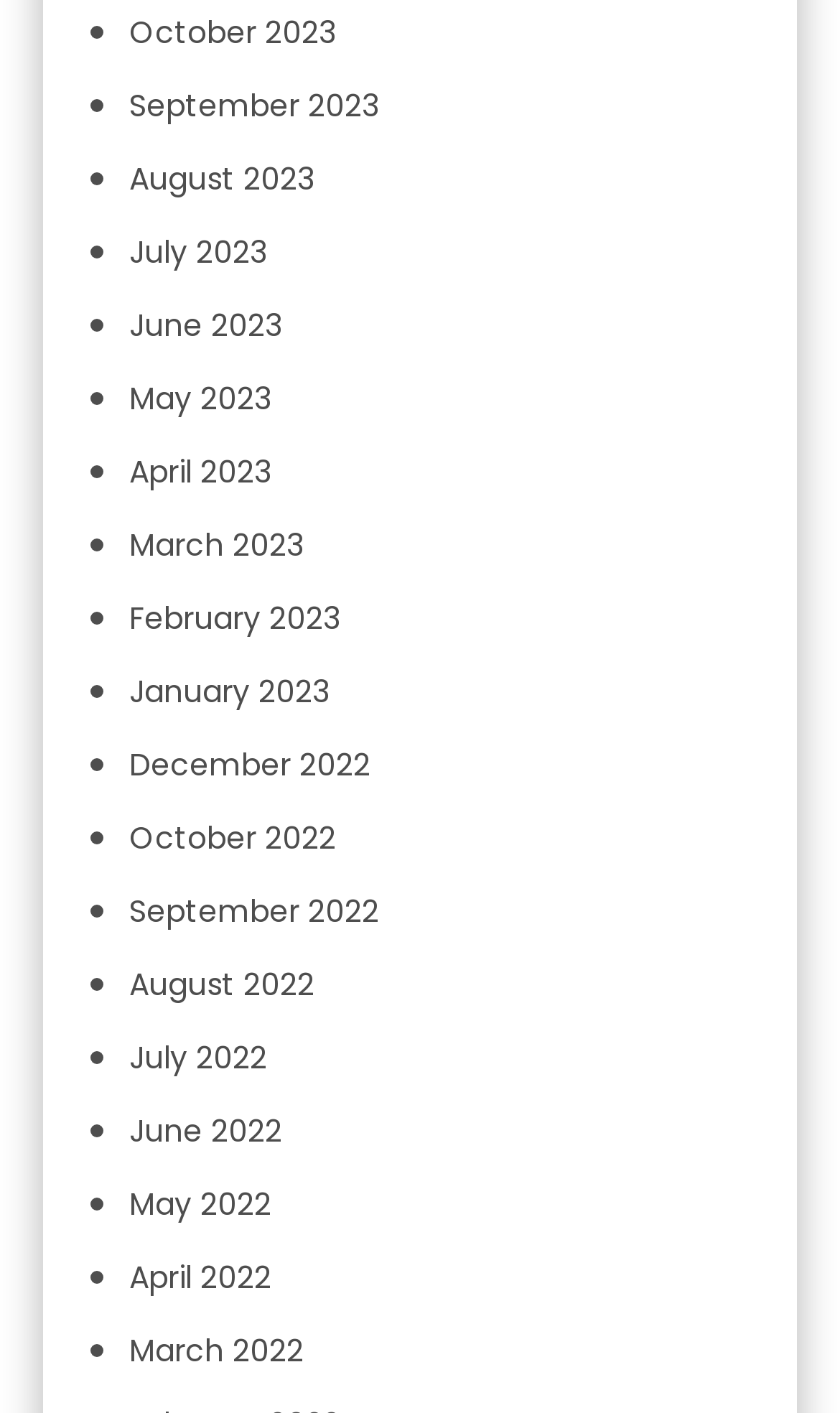Determine the bounding box coordinates of the clickable area required to perform the following instruction: "view January 2023". The coordinates should be represented as four float numbers between 0 and 1: [left, top, right, bottom].

[0.154, 0.474, 0.392, 0.505]